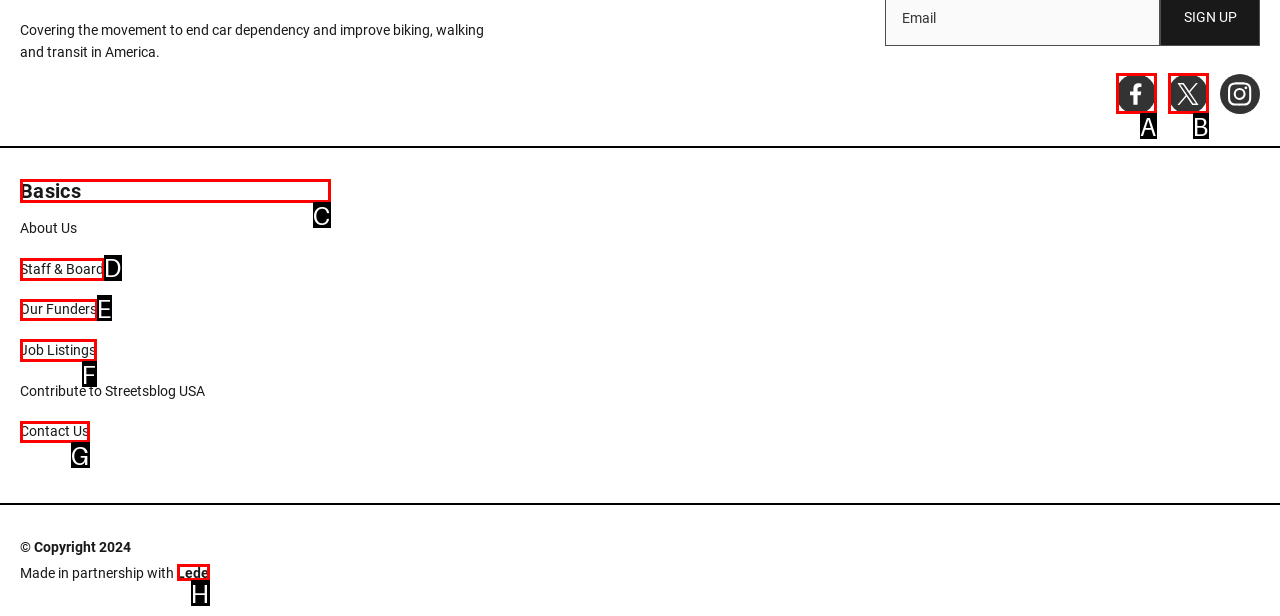Which UI element's letter should be clicked to achieve the task: Search for events
Provide the letter of the correct choice directly.

None